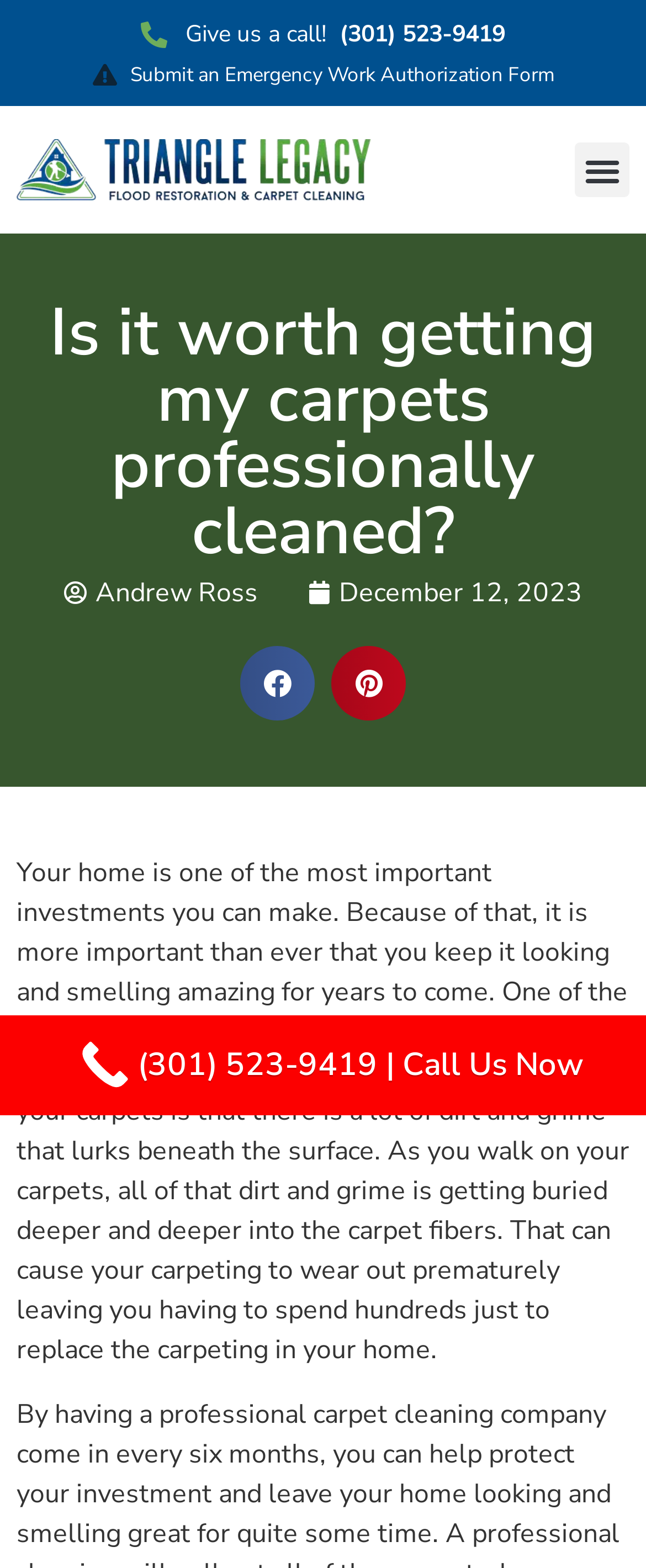Find the bounding box coordinates for the UI element whose description is: "Andrew Ross". The coordinates should be four float numbers between 0 and 1, in the format [left, top, right, bottom].

[0.099, 0.366, 0.399, 0.391]